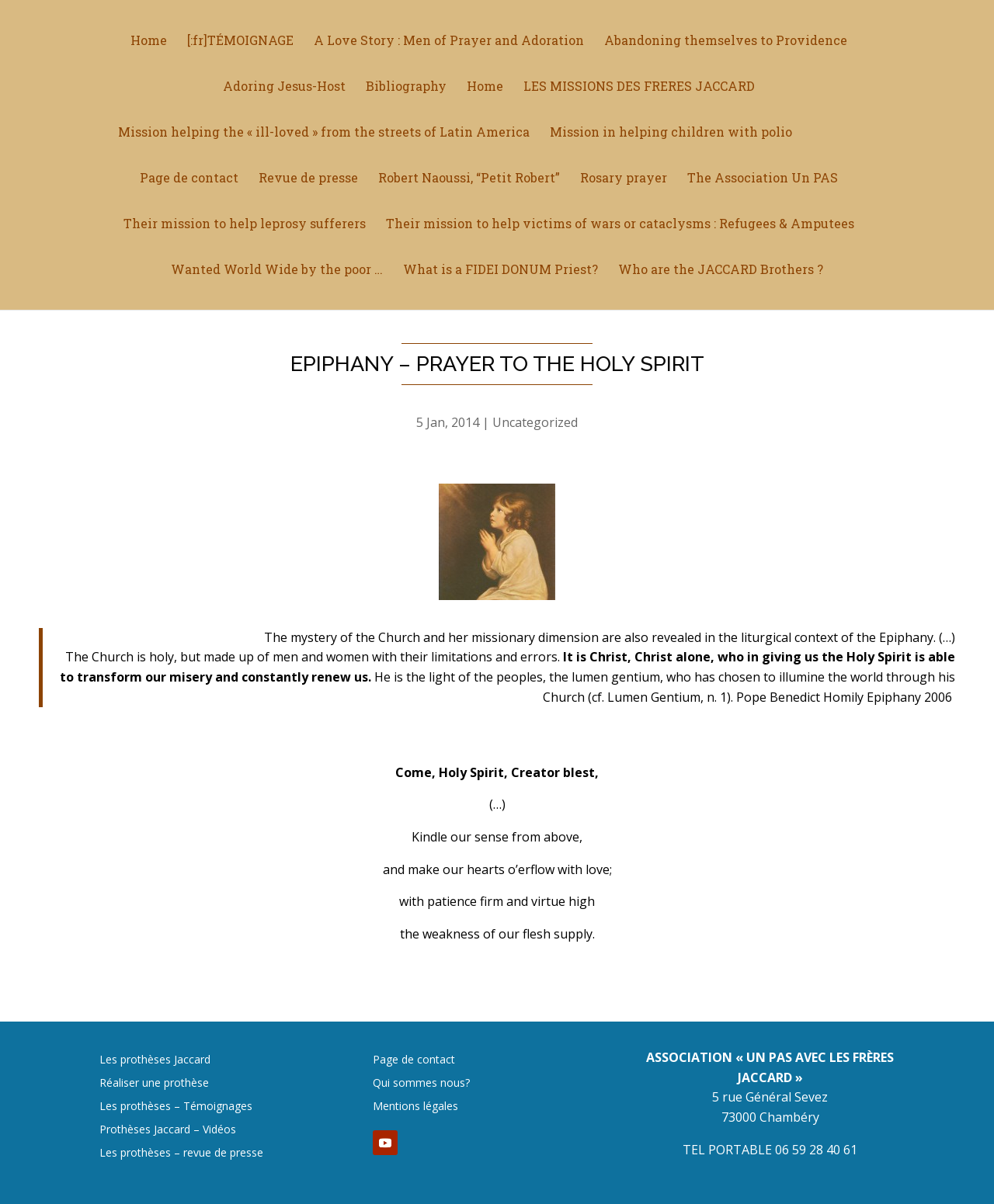Answer with a single word or phrase: 
What is the purpose of the 'Prothèses Jaccard' mentioned on the webpage?

Helping people with disabilities